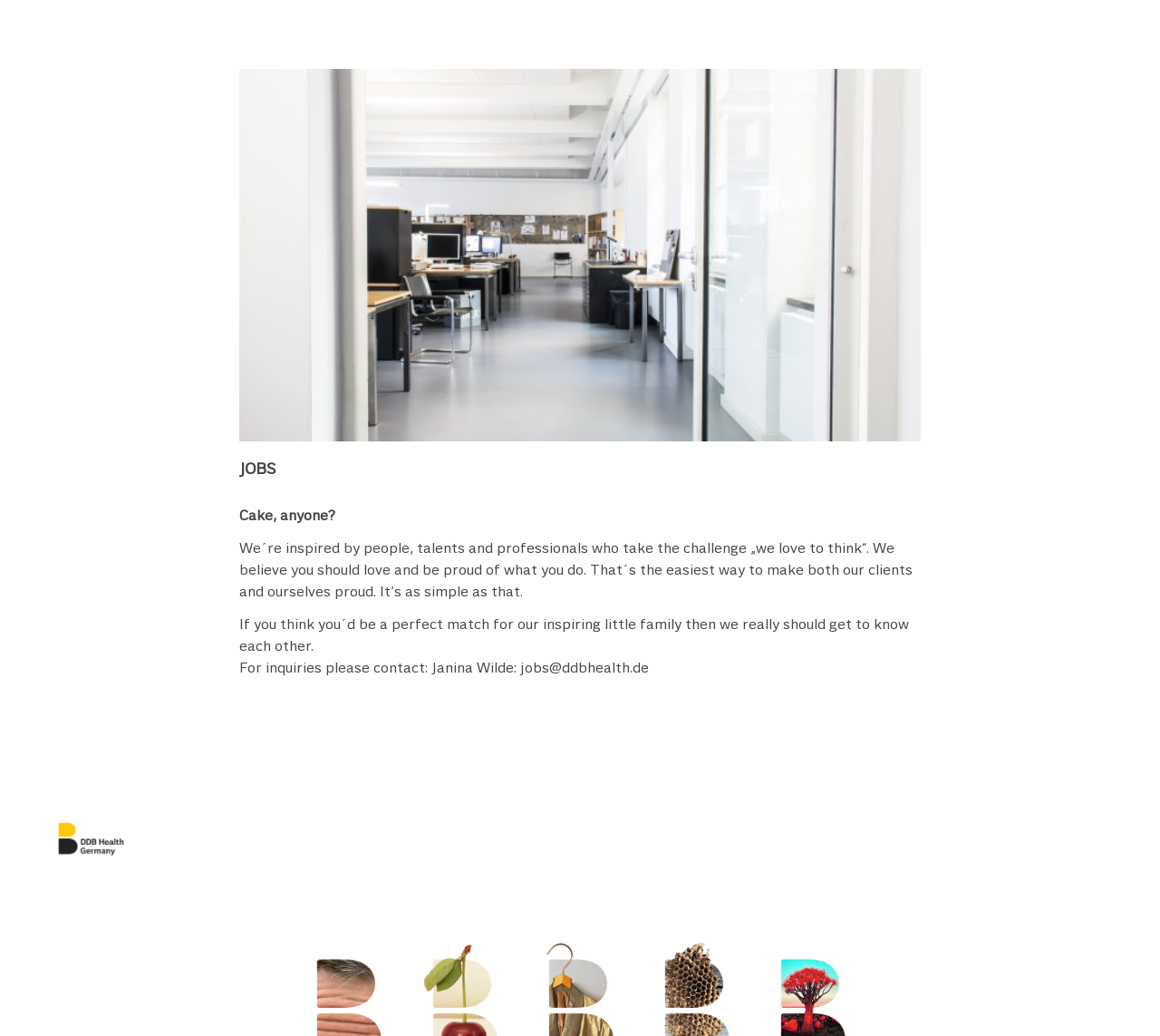Create a detailed summary of the webpage's content and design.

The webpage is about DDB Health GmbH, a company that offers job opportunities. At the top left corner, there is a link to the company's main page, labeled "DDB". The main content of the page is divided into an article section that spans almost the entire width of the page. 

In the article section, there is a header with the title "JOBS" prominently displayed. Below the header, there is a series of paragraphs that describe the company's philosophy and values. The first paragraph is a brief and catchy phrase "Cake, anyone?" followed by a longer paragraph that explains the company's approach to work and its expectations from employees. The next paragraph invites potential candidates to get in touch if they think they would be a good fit for the company. 

Finally, there is a contact section with the name "Janina Wilde" and an email address "jobs@ddbhealth.de" for inquiries. The overall layout is organized, with clear headings and concise text, making it easy to navigate and understand the company's message.